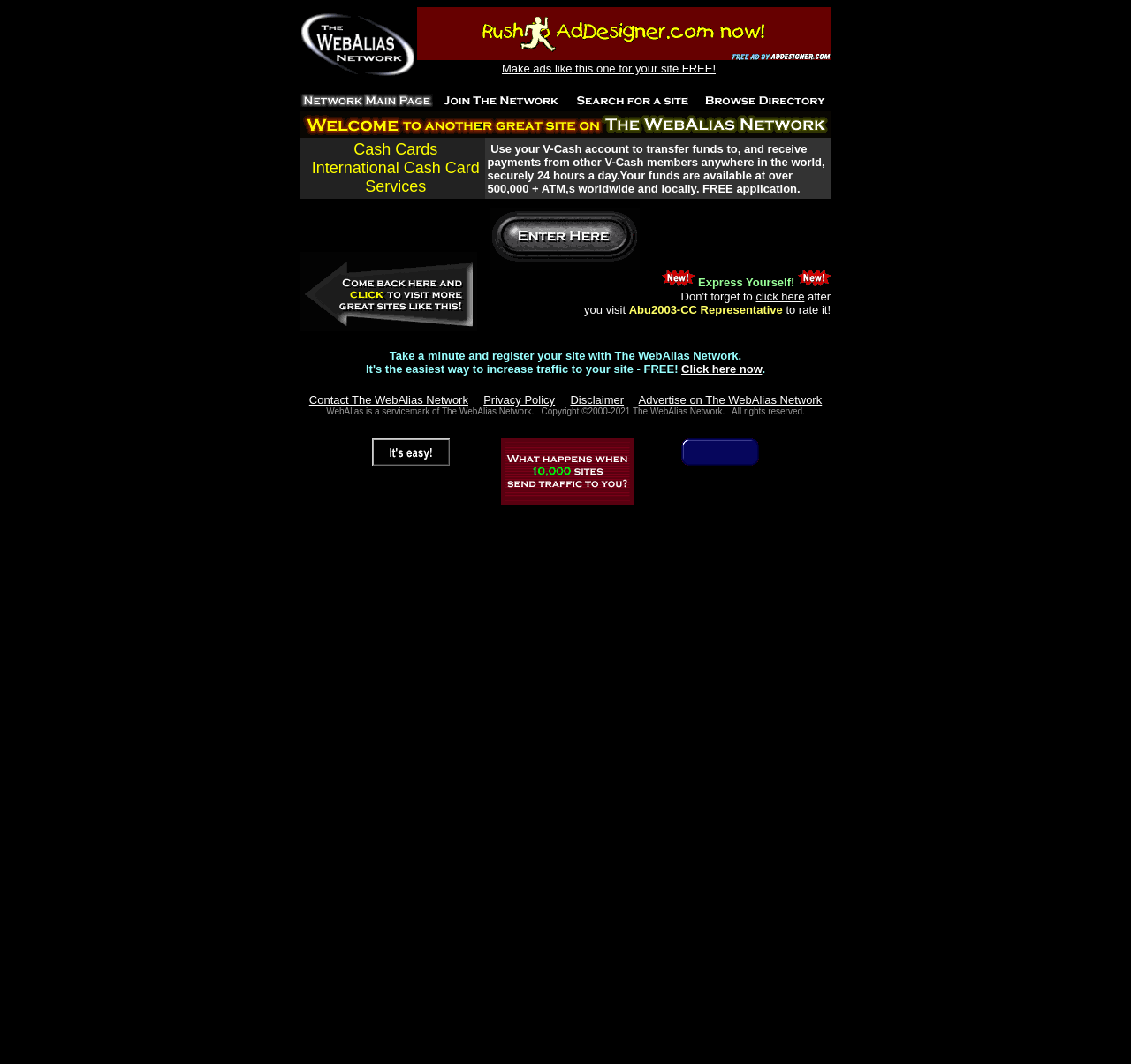What is the name of the network presented?
Use the image to give a comprehensive and detailed response to the question.

The question asks for the name of the network presented on the webpage. By looking at the top-most element, we can see that it says 'The WebAlias Network presents: Abu2003-CC Representative', so the answer is 'The WebAlias Network'.